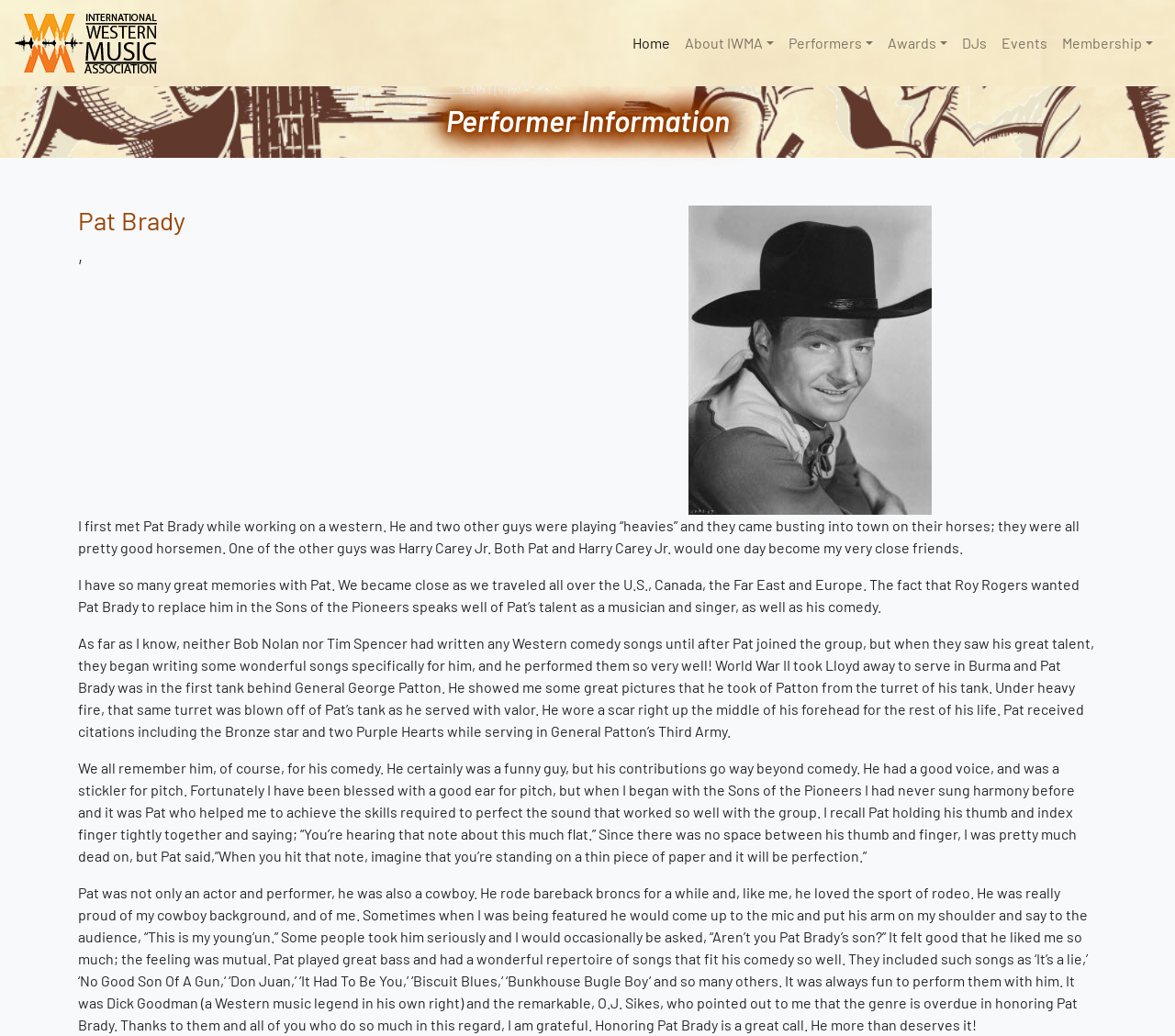Show the bounding box coordinates for the HTML element described as: "parent_node: Home".

[0.012, 0.007, 0.138, 0.076]